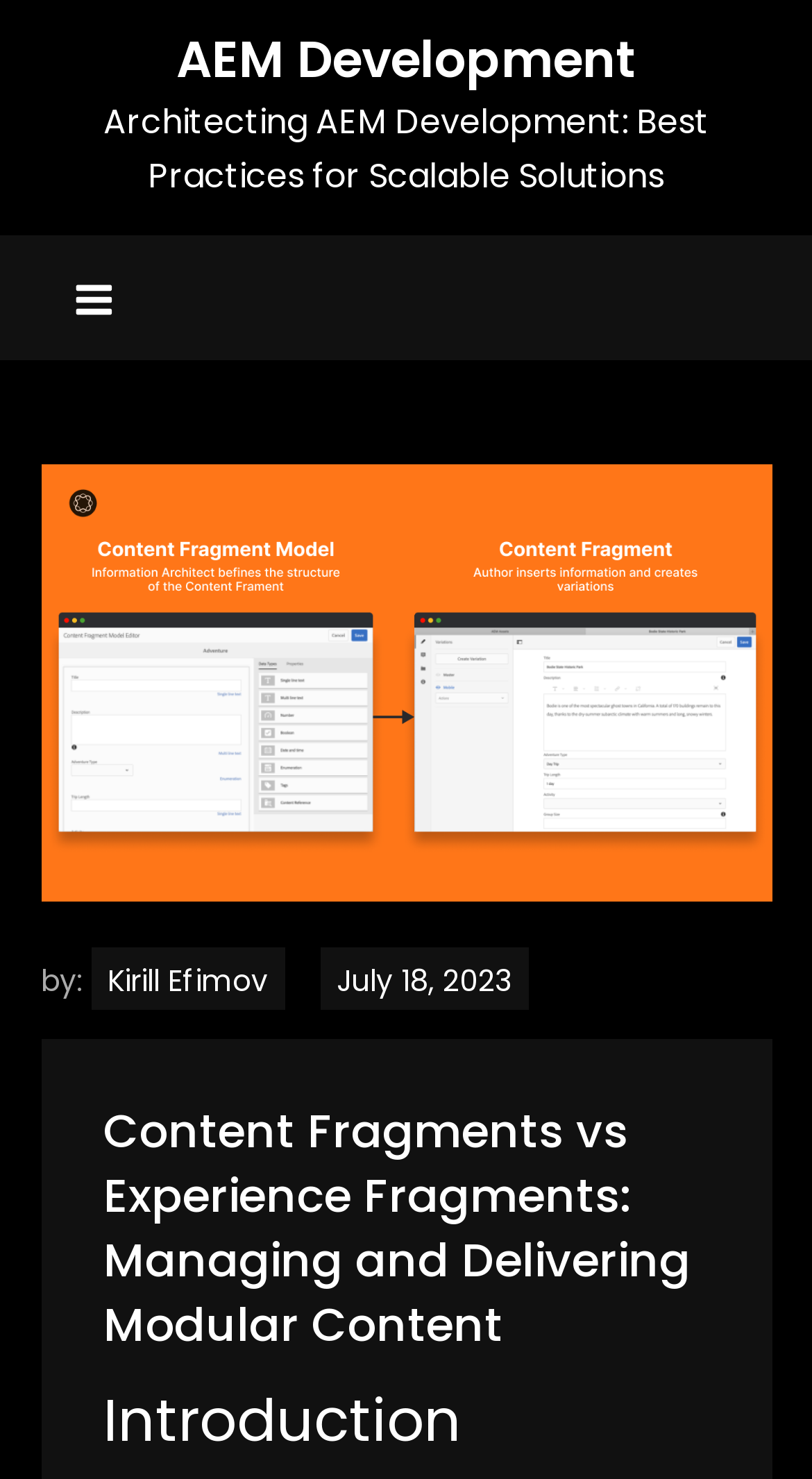Who is the author of the article?
Refer to the screenshot and deliver a thorough answer to the question presented.

I found the author's name by looking at the text 'by:' followed by the link 'Kirill Efimov' which is located below the image.